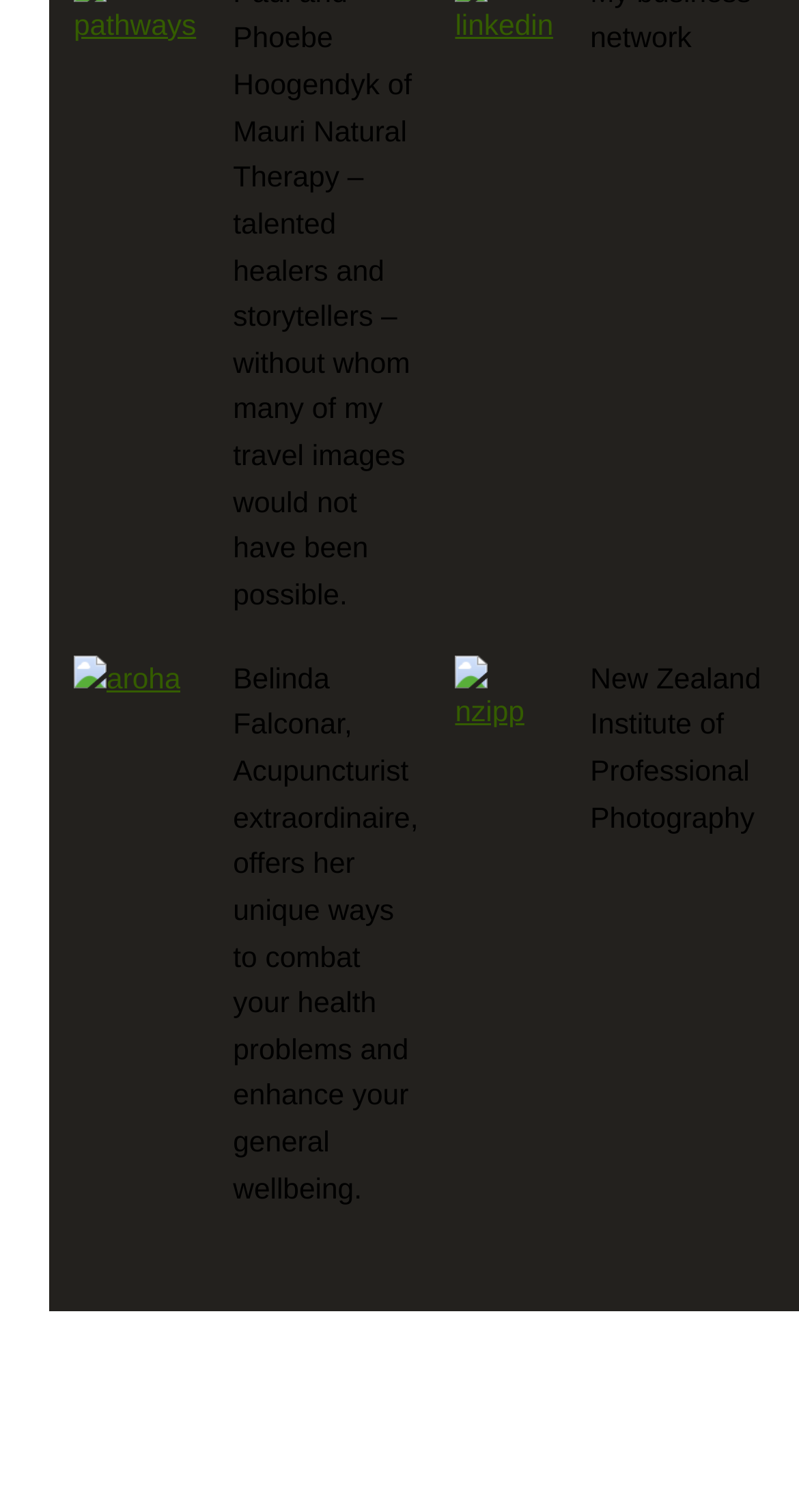Extract the bounding box coordinates for the described element: "alt="linkedin" name="linkedin"". The coordinates should be represented as four float numbers between 0 and 1: [left, top, right, bottom].

[0.57, 0.005, 0.693, 0.027]